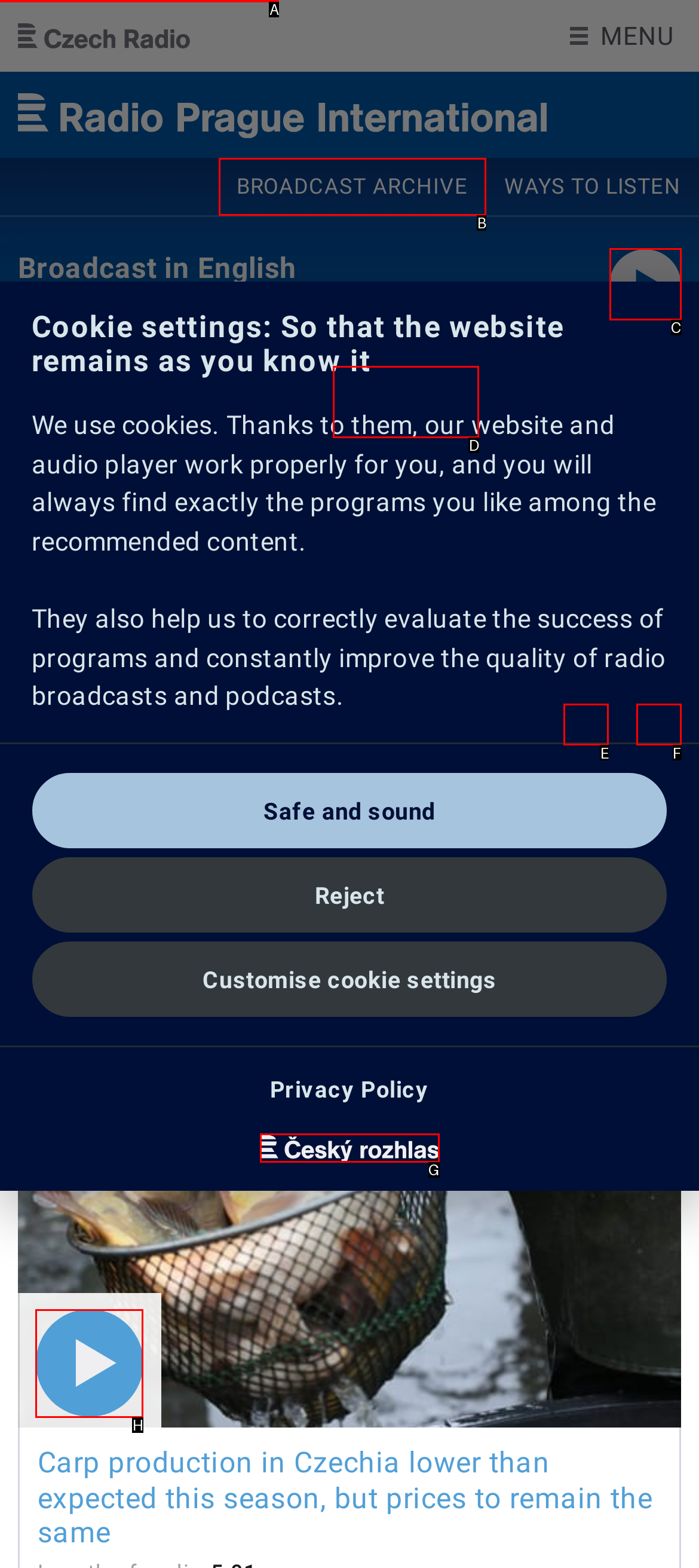Find the HTML element to click in order to complete this task: Go to Privacy Policy
Answer with the letter of the correct option.

None